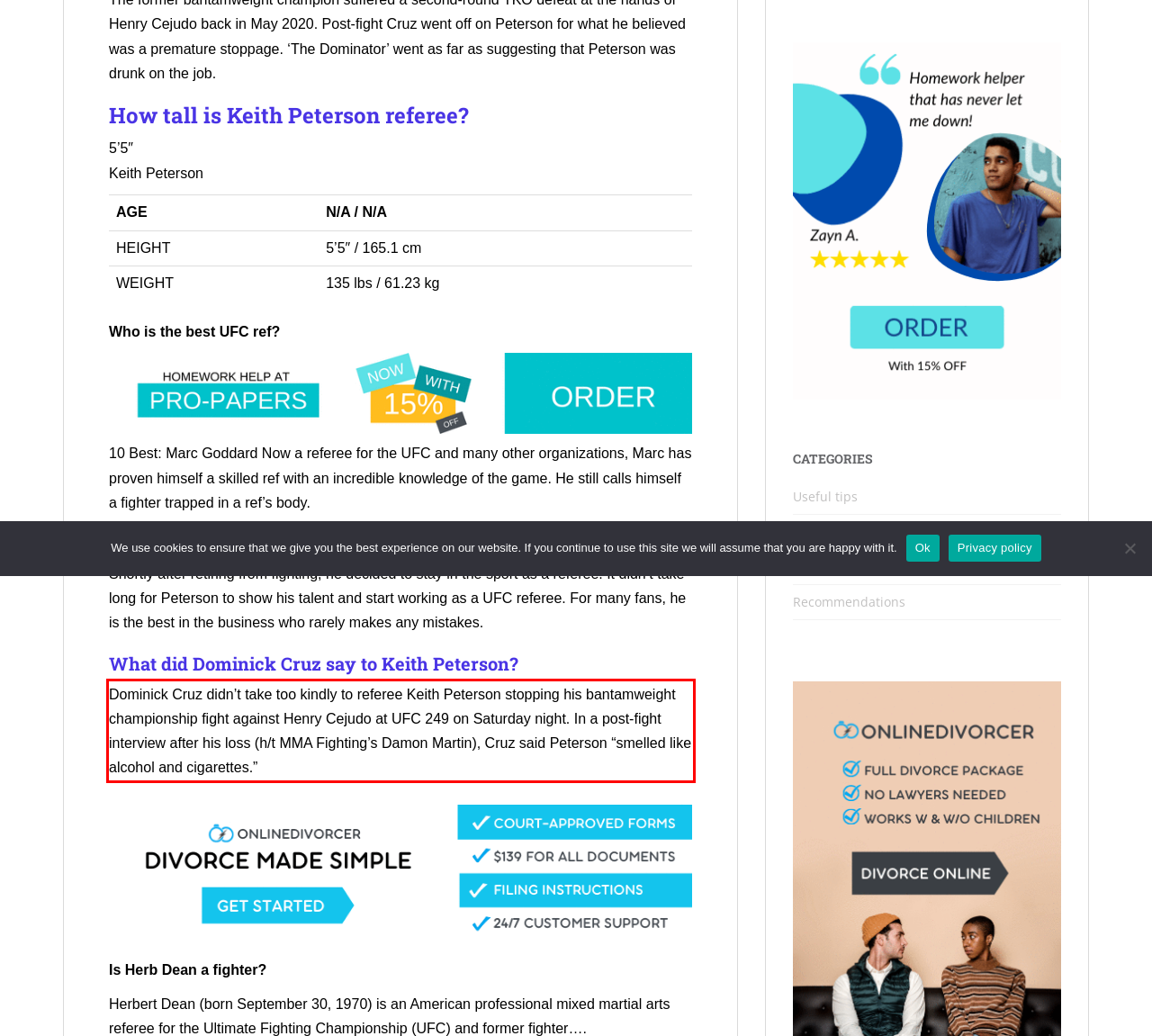You are provided with a screenshot of a webpage that includes a UI element enclosed in a red rectangle. Extract the text content inside this red rectangle.

Dominick Cruz didn’t take too kindly to referee Keith Peterson stopping his bantamweight championship fight against Henry Cejudo at UFC 249 on Saturday night. In a post-fight interview after his loss (h/t MMA Fighting’s Damon Martin), Cruz said Peterson “smelled like alcohol and cigarettes.”